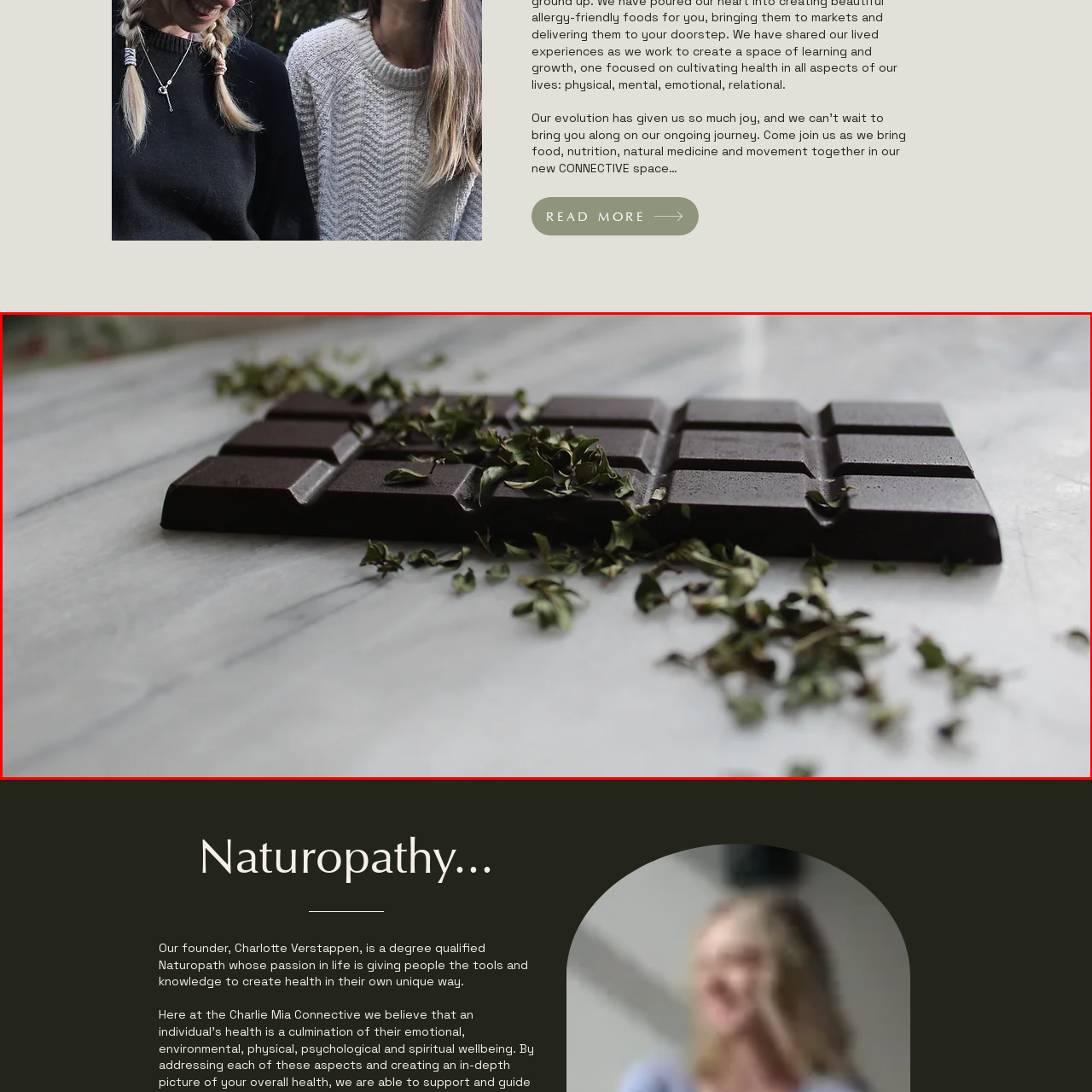Draft a detailed caption for the image located inside the red outline.

The image showcases a beautifully arranged piece of dark chocolate resting on a smooth, marble surface. Surrounding the chocolate are scattered green leaves, suggesting a natural, herbal touch. This composition evokes a sense of culinary creativity and wellness, aligning with the philosophy of integrating food and natural medicine. The artisanal chocolate, with its rich texture and deep color, invites viewers to appreciate the fusion of indulgence and health, reflecting the ongoing journey of exploration in food and nutrition hinted at in the accompanying text.